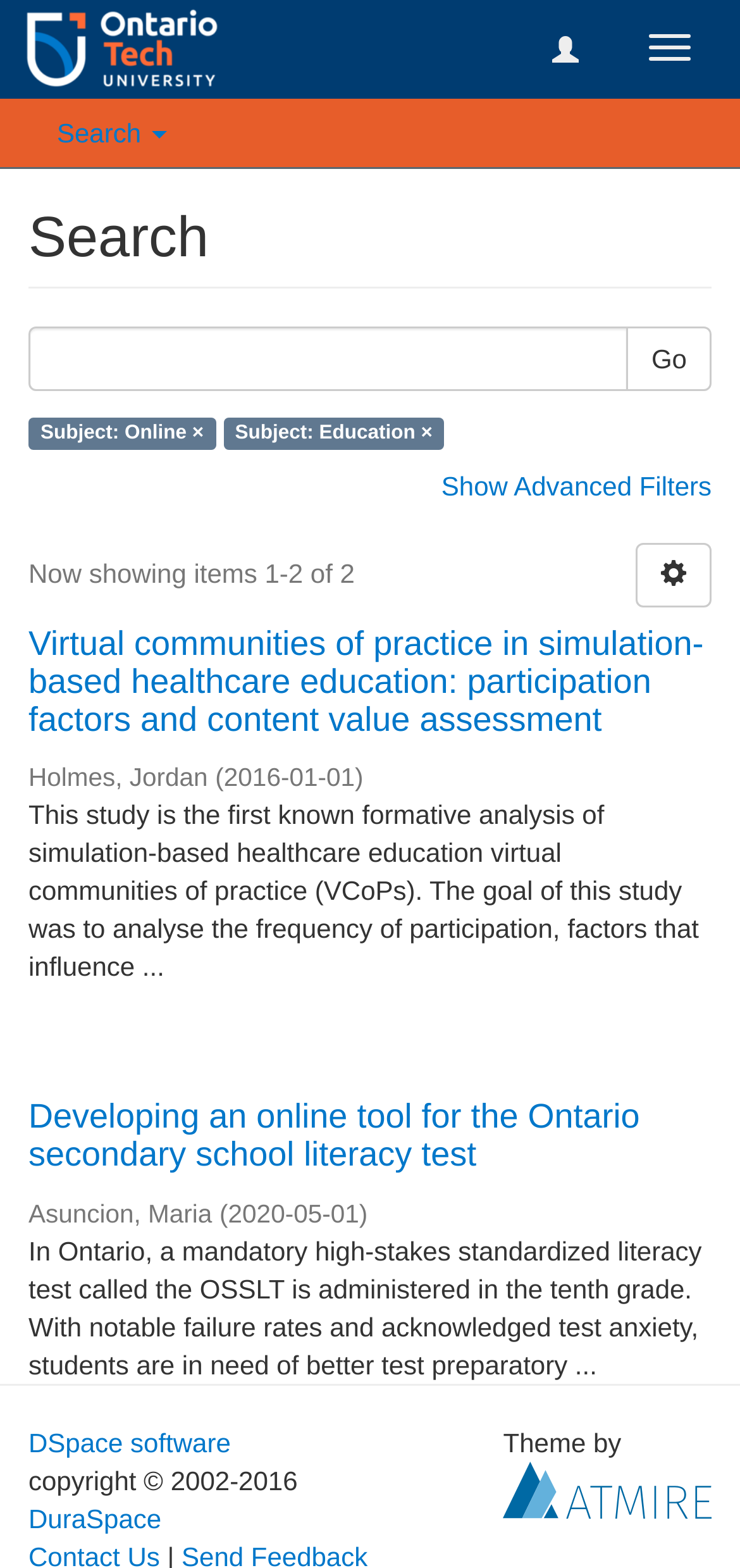Provide a single word or phrase answer to the question: 
What is the date of the first search result?

2016-01-01